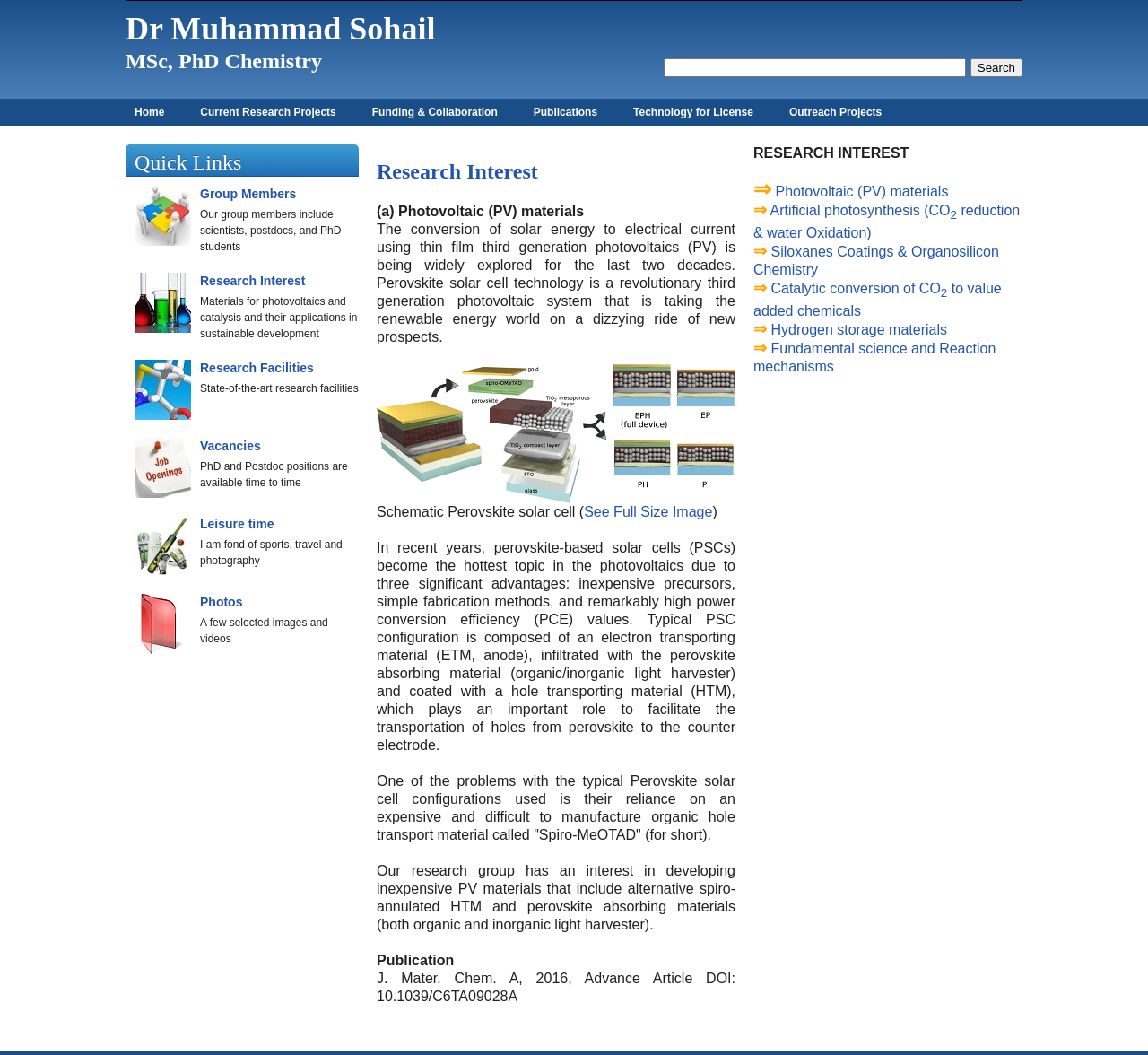What is the name of the researcher?
Using the image, provide a detailed and thorough answer to the question.

The researcher's name is mentioned in the heading 'Dr Muhammad Sohail MSc, PhD Chemistry' at the top of the webpage.